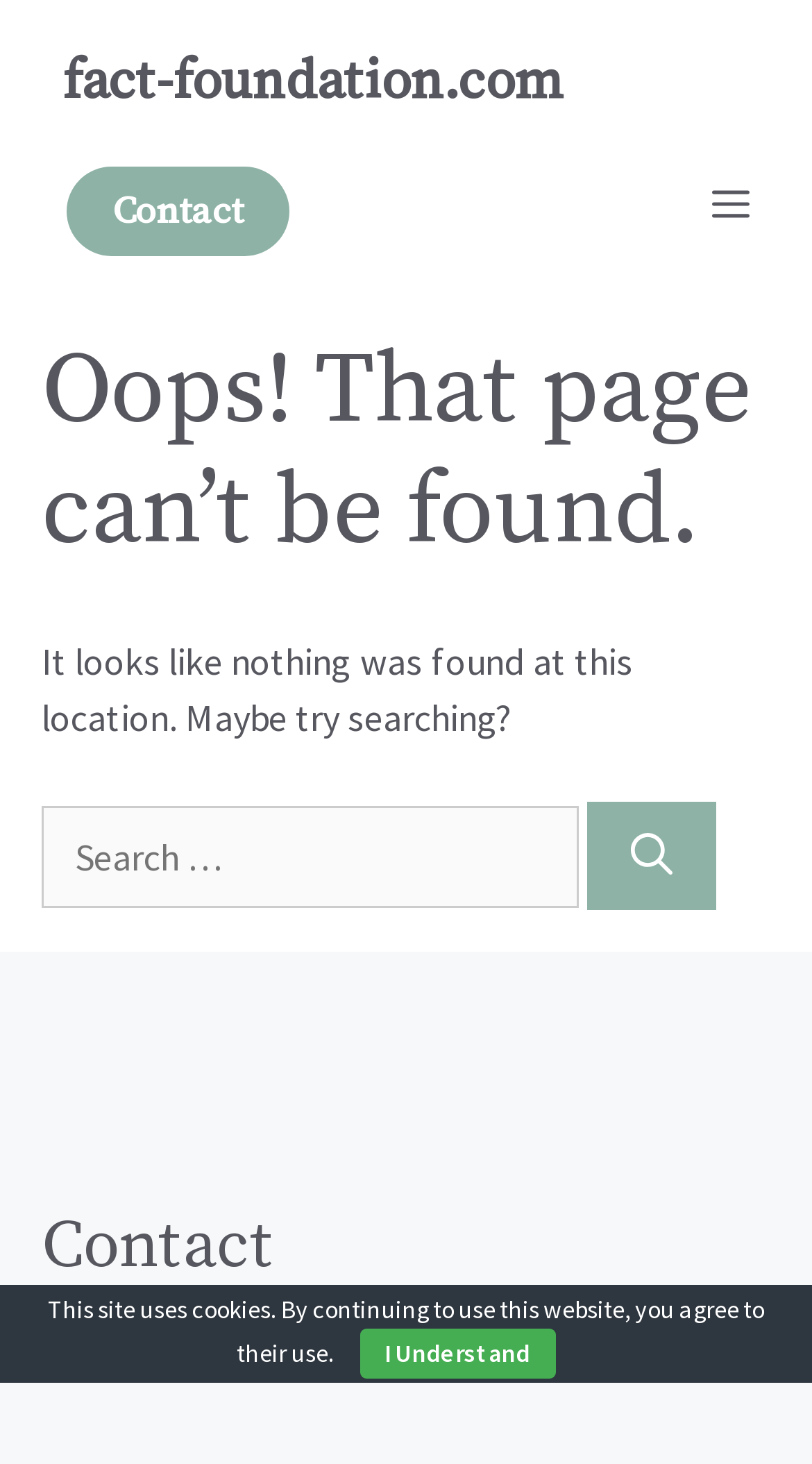Locate the UI element described as follows: "I Understand". Return the bounding box coordinates as four float numbers between 0 and 1 in the order [left, top, right, bottom].

[0.442, 0.908, 0.683, 0.942]